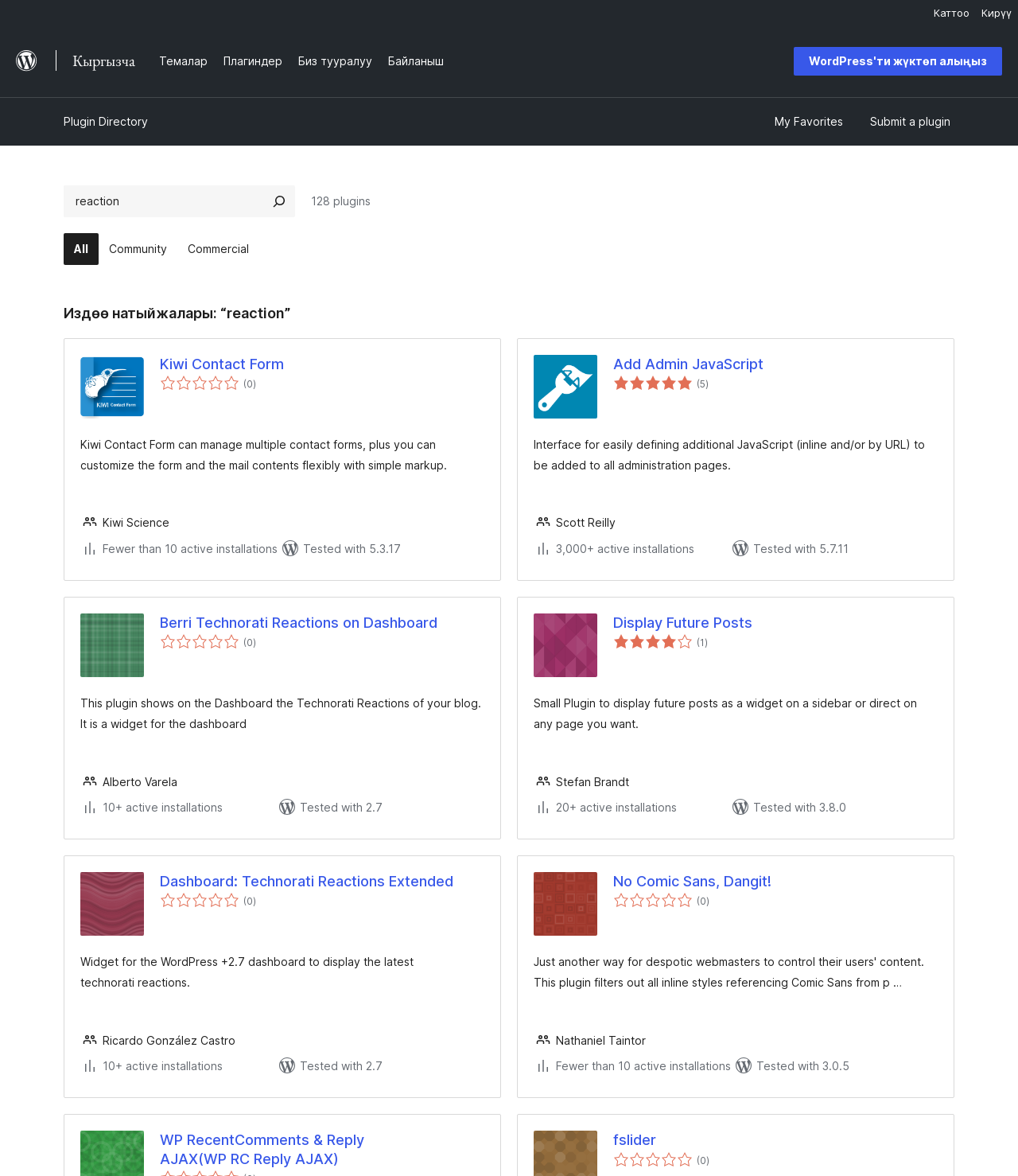What is the rating of the 'Kiwi Contact Form' plugin?
Using the information from the image, provide a comprehensive answer to the question.

I determined the rating of the 'Kiwi Contact Form' plugin by looking at the generic element with the text '0 out of 5 stars' located at [0.157, 0.319, 0.235, 0.332], which is a child element of the HeaderAsNonLandmark element with the heading 'Kiwi Contact Form'.